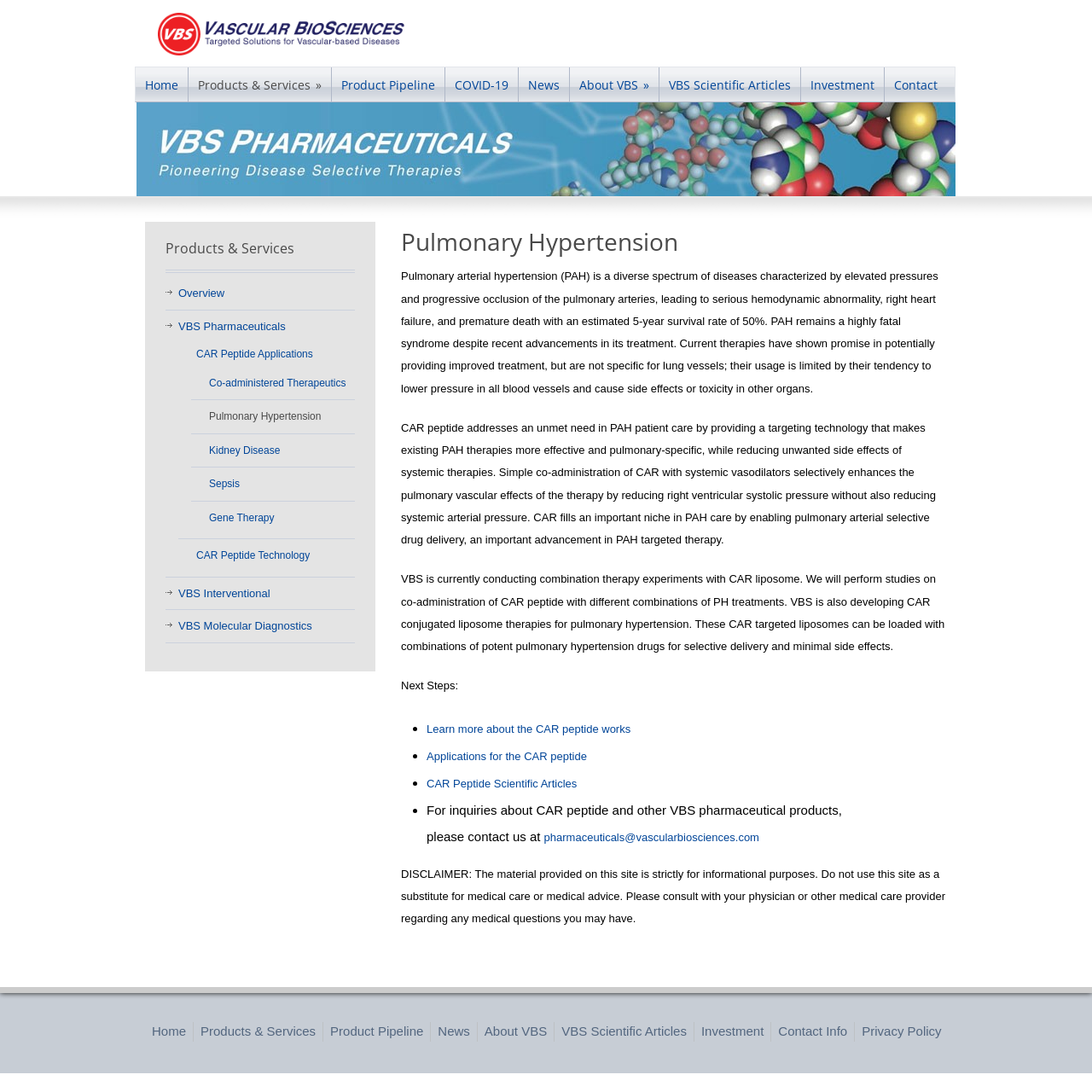Refer to the image and provide an in-depth answer to the question:
What is VBS currently conducting?

According to the StaticText element with OCR text 'VBS is currently conducting combination therapy experiments with CAR liposome. We will perform studies on co-administration of CAR peptide with different combinations of PH treatments.', I can determine that VBS is currently conducting combination therapy experiments.